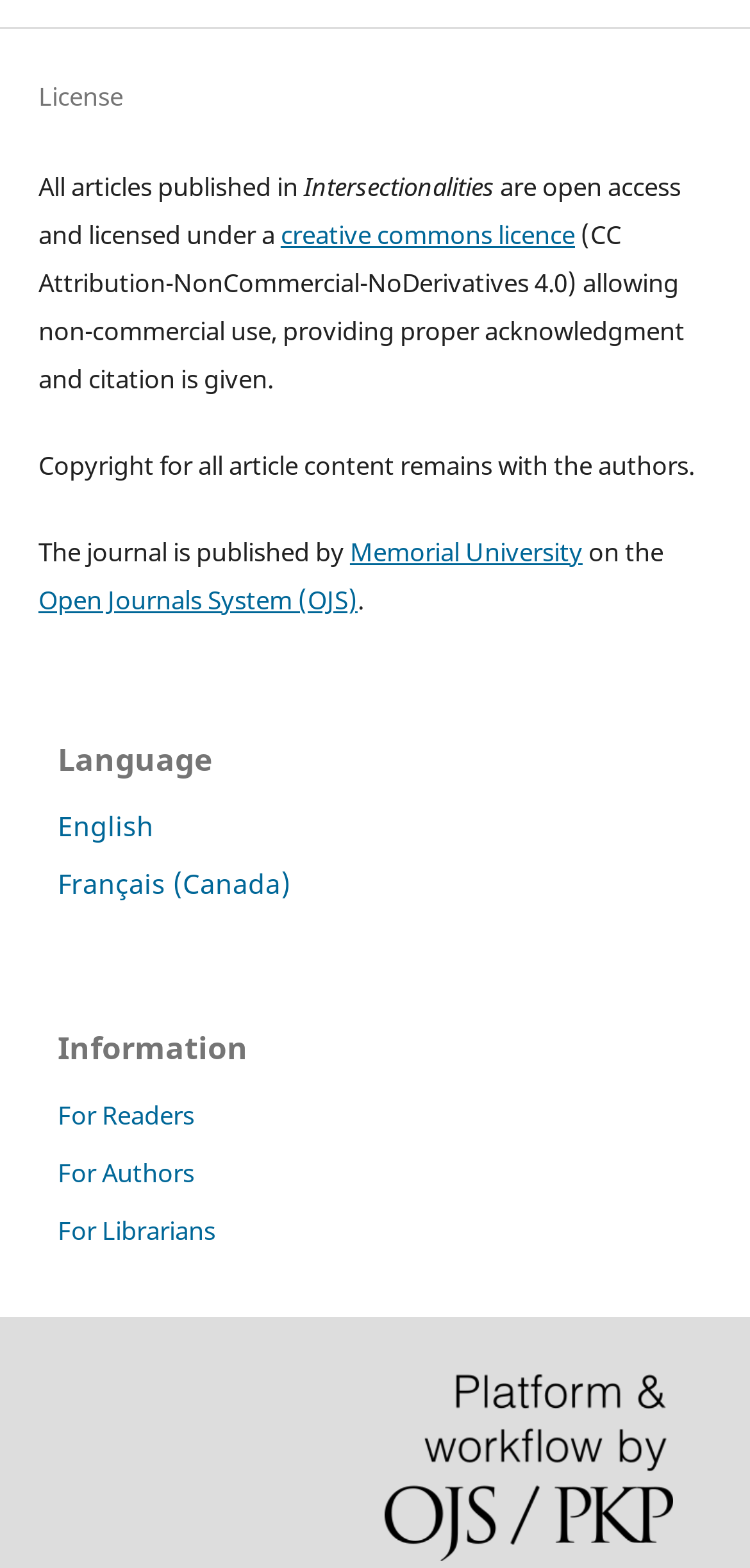Specify the bounding box coordinates of the region I need to click to perform the following instruction: "Get information 'For Authors'". The coordinates must be four float numbers in the range of 0 to 1, i.e., [left, top, right, bottom].

[0.077, 0.737, 0.259, 0.759]